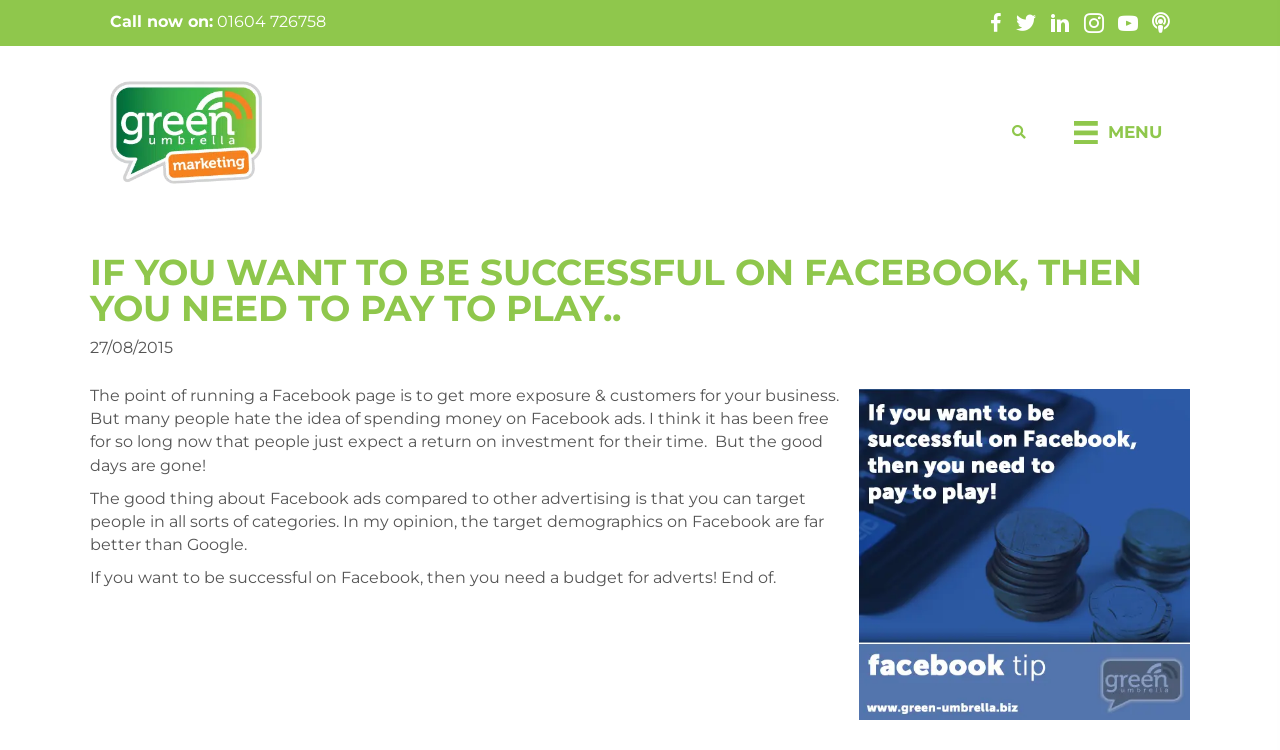Please provide a one-word or short phrase answer to the question:
What is required to be successful on Facebook?

A budget for adverts